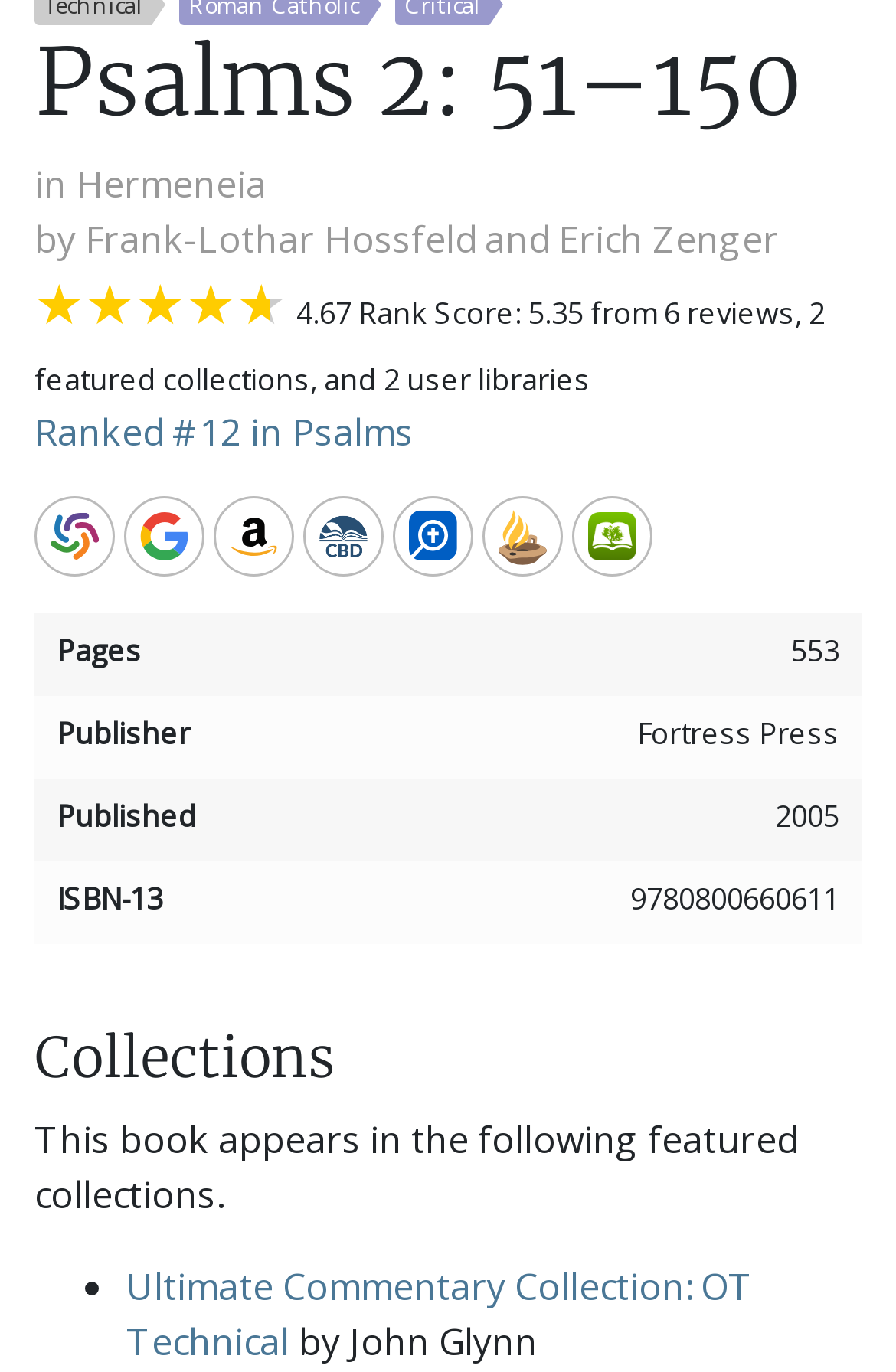Identify the bounding box coordinates of the area you need to click to perform the following instruction: "Explore the benefits of Coated Silver".

None